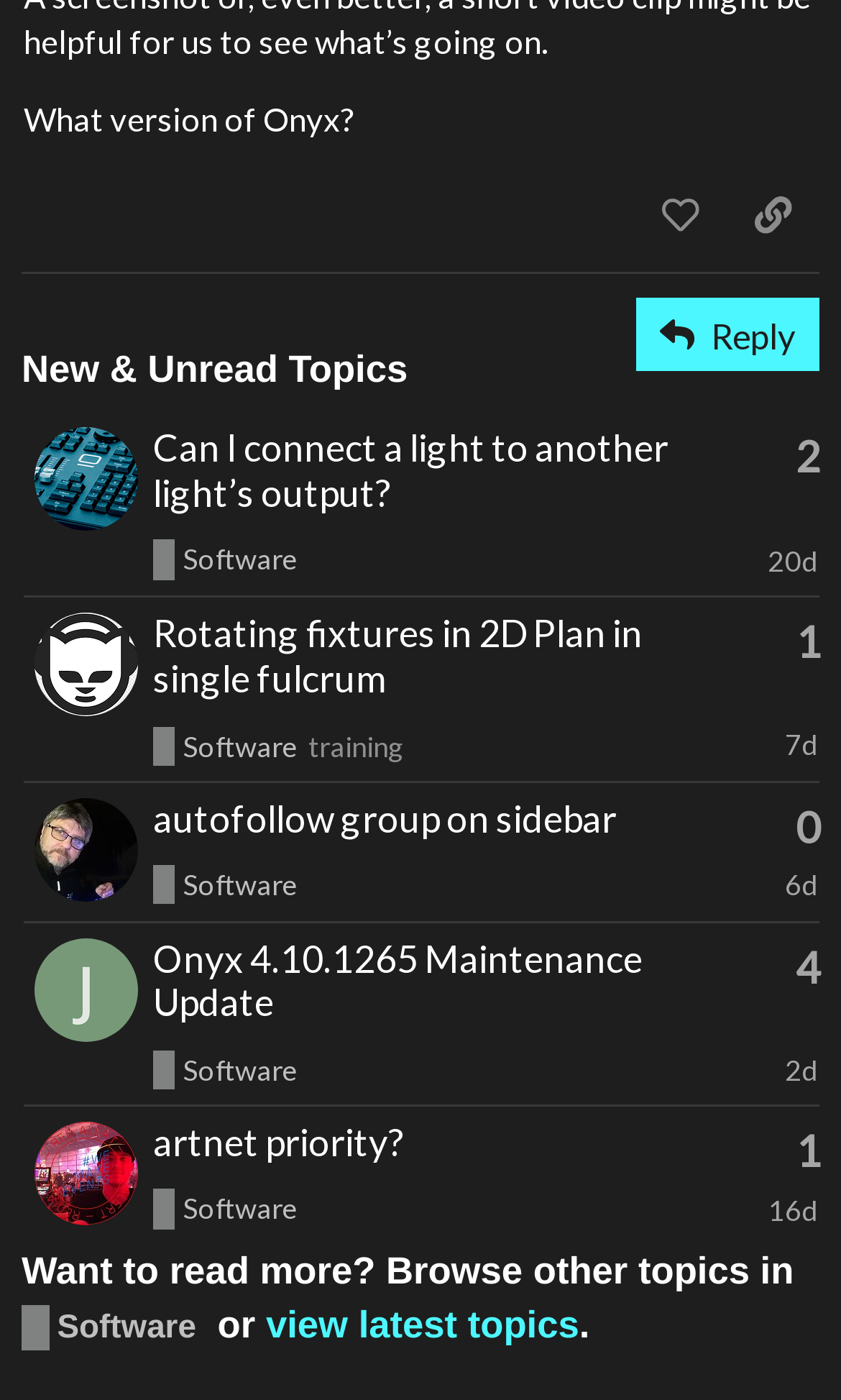Please identify the coordinates of the bounding box that should be clicked to fulfill this instruction: "Browse other topics in Software".

[0.026, 0.932, 0.233, 0.964]